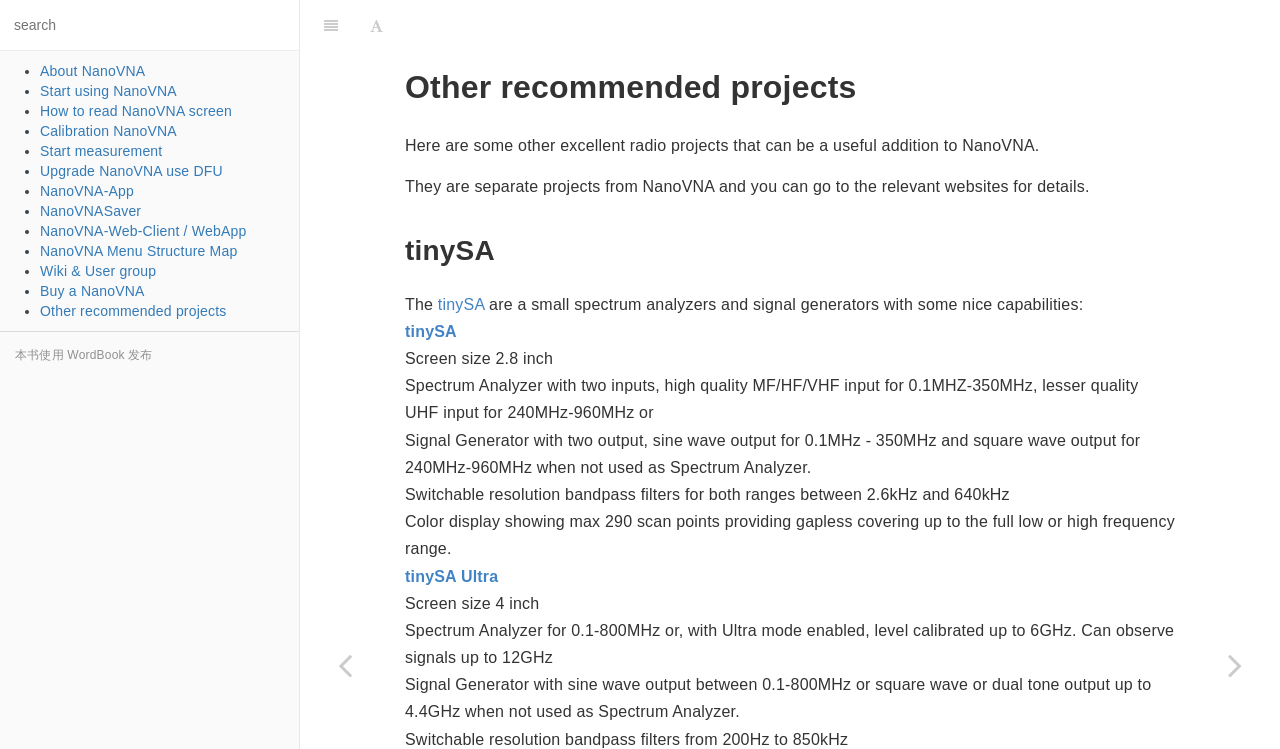Please specify the bounding box coordinates of the area that should be clicked to accomplish the following instruction: "Select a topic to consult". The coordinates should consist of four float numbers between 0 and 1, i.e., [left, top, right, bottom].

None